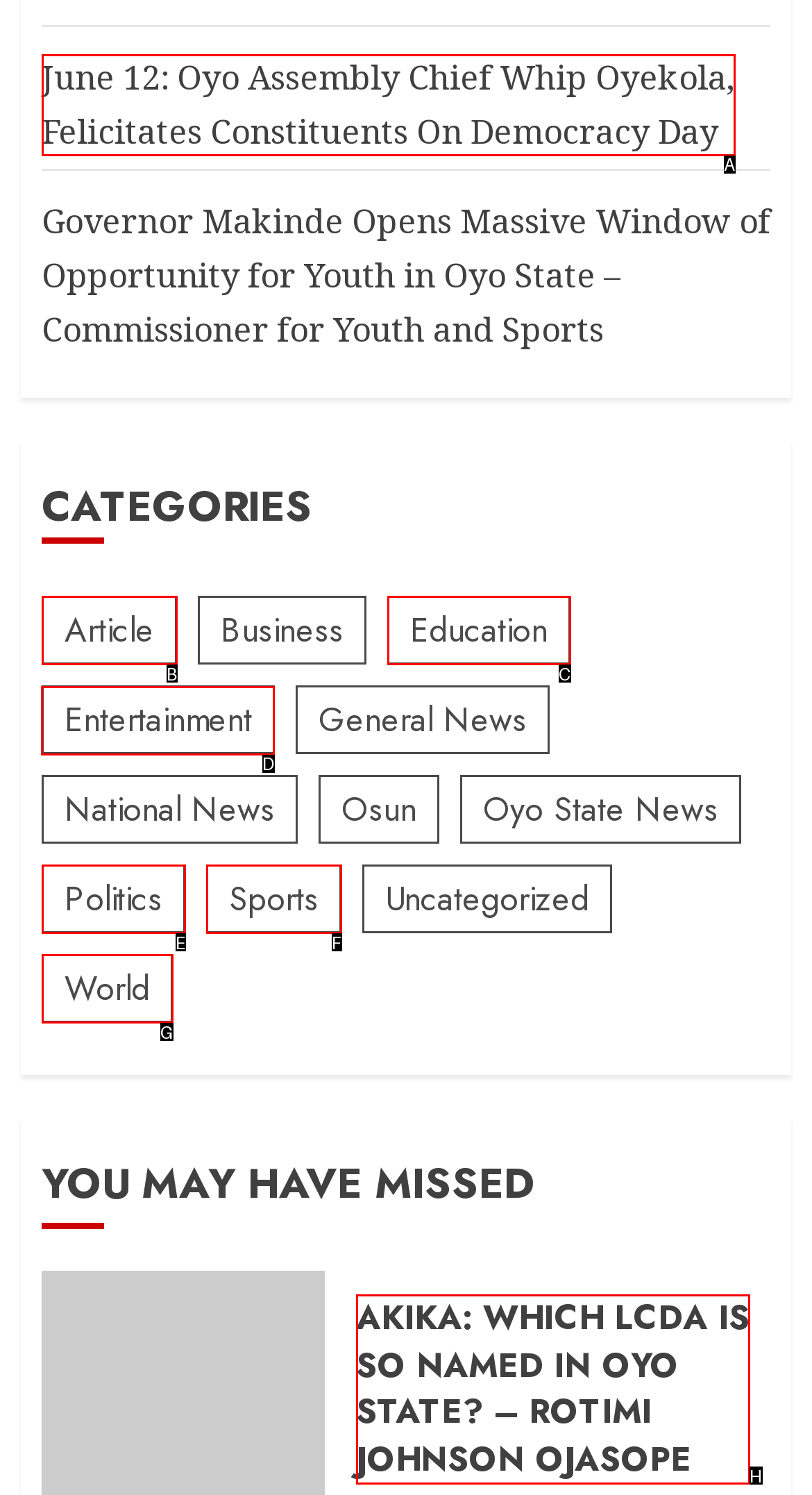Identify the correct HTML element to click for the task: Check out Entertainment news. Provide the letter of your choice.

D